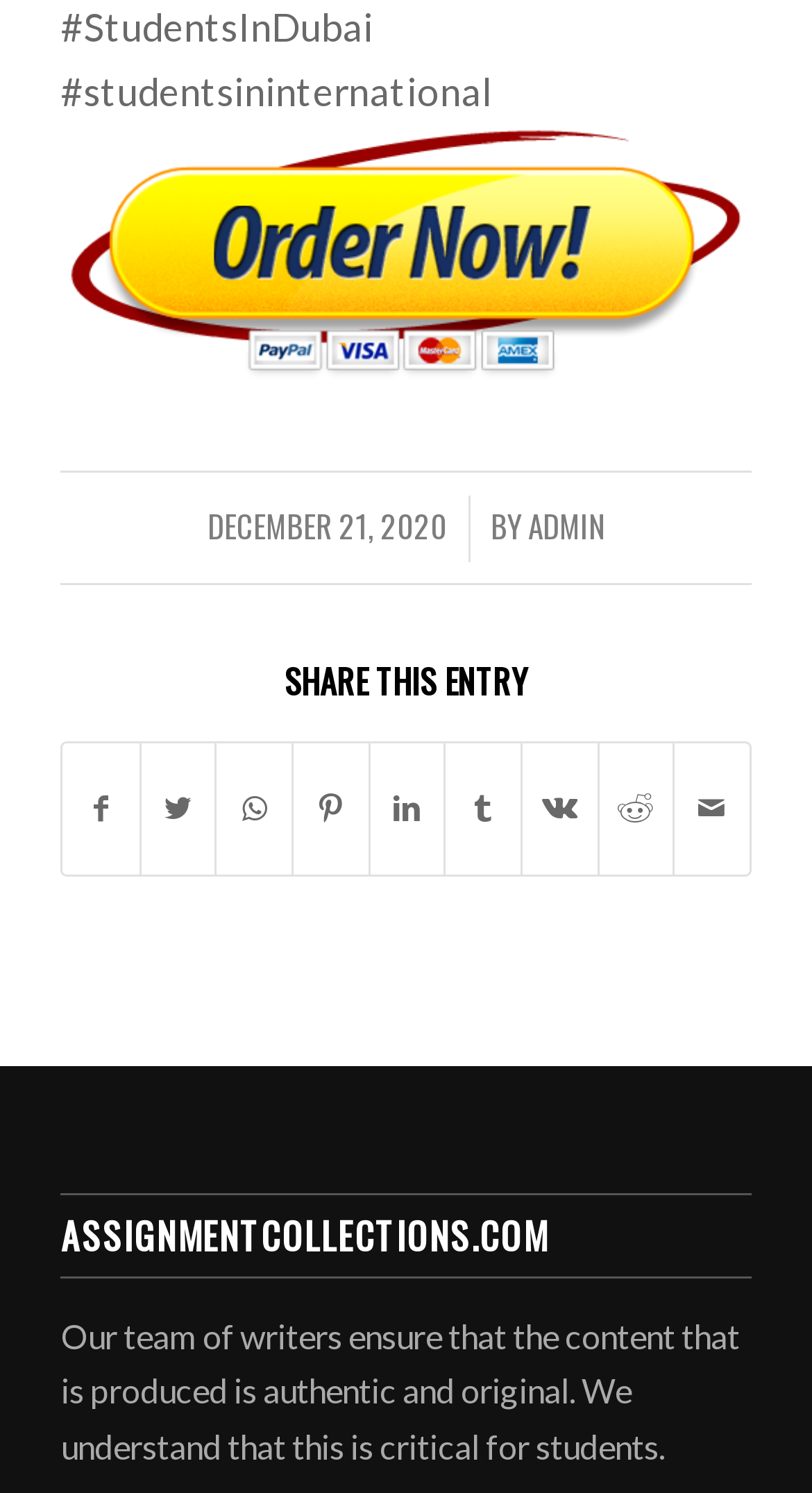Using the element description provided, determine the bounding box coordinates in the format (top-left x, top-left y, bottom-right x, bottom-right y). Ensure that all values are floating point numbers between 0 and 1. Element description: Share on Vk

[0.643, 0.498, 0.735, 0.585]